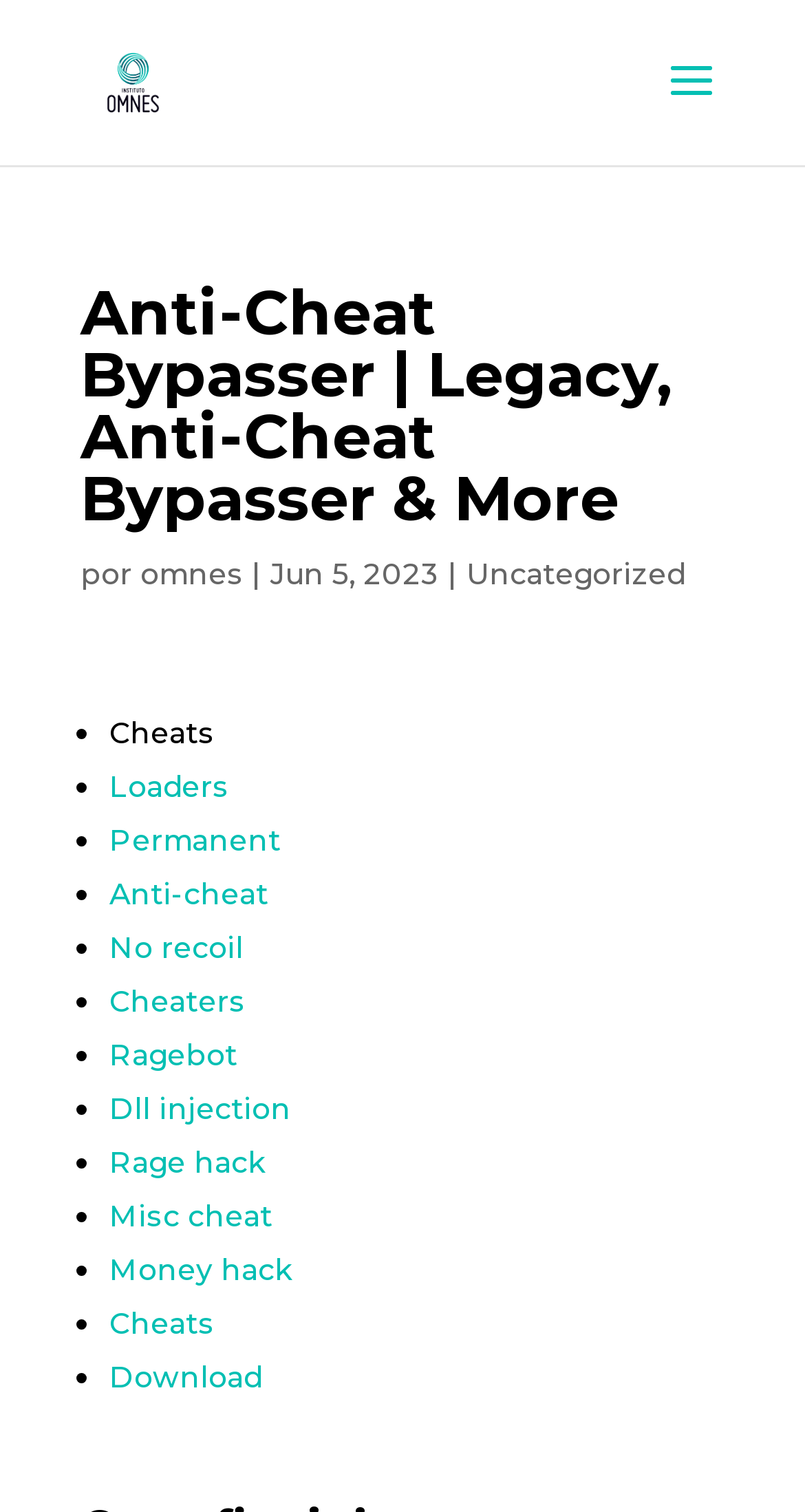What is the last category listed on the webpage?
Please provide a single word or phrase answer based on the image.

Download